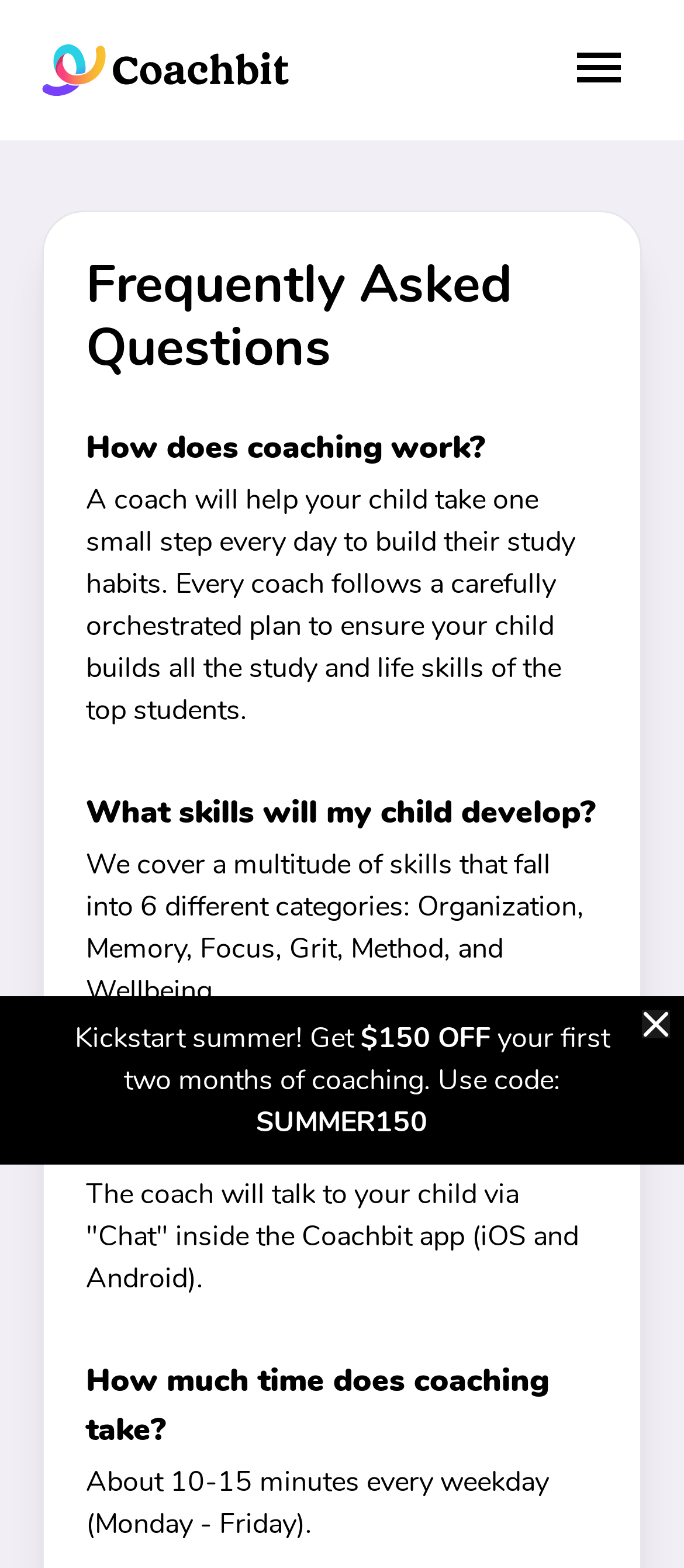What categories of skills does Coachbit cover?
Look at the screenshot and respond with one word or a short phrase.

6 categories